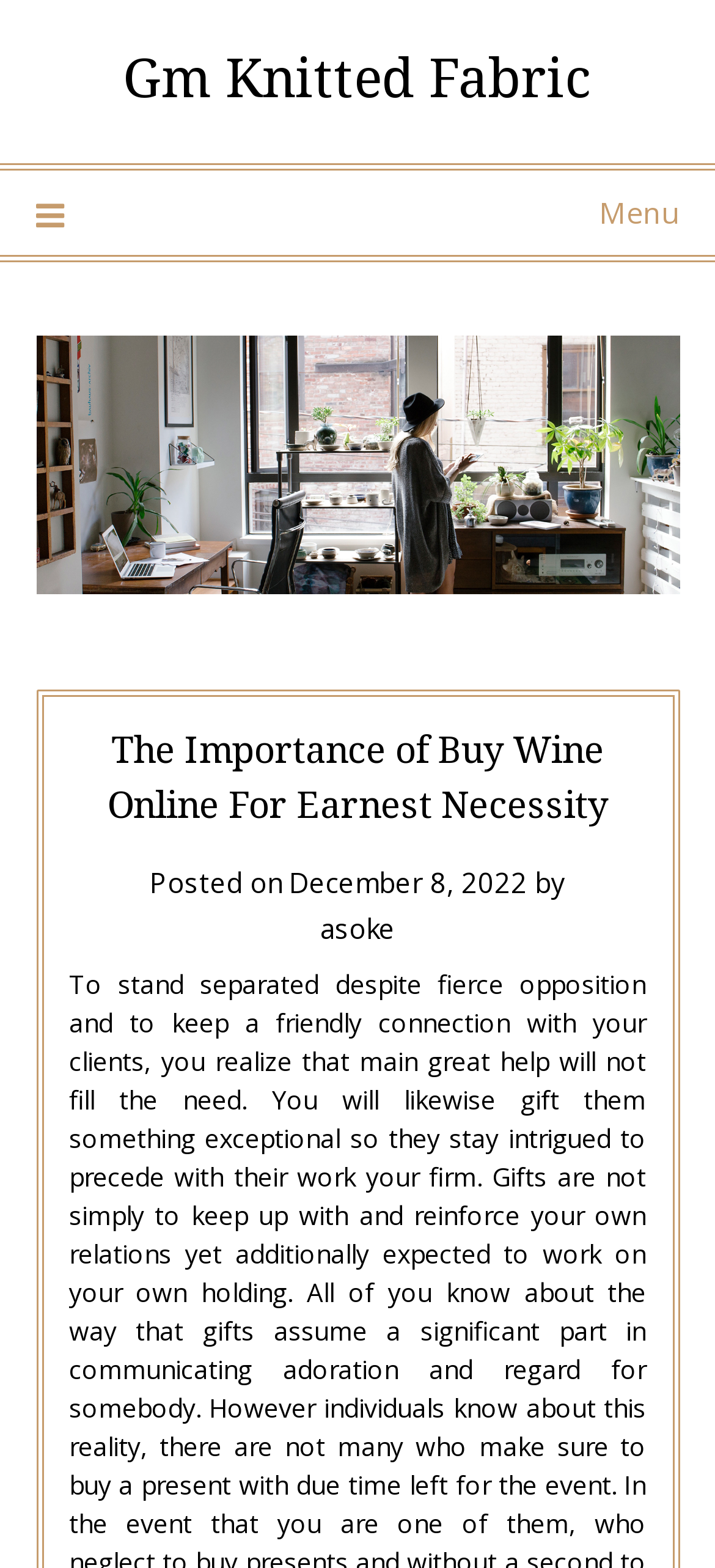What is the name of the author of the post?
Answer the question with as much detail as possible.

The author's name can be found in the header section of the webpage, where it says 'Posted on December 8, 2022 by asoke'.